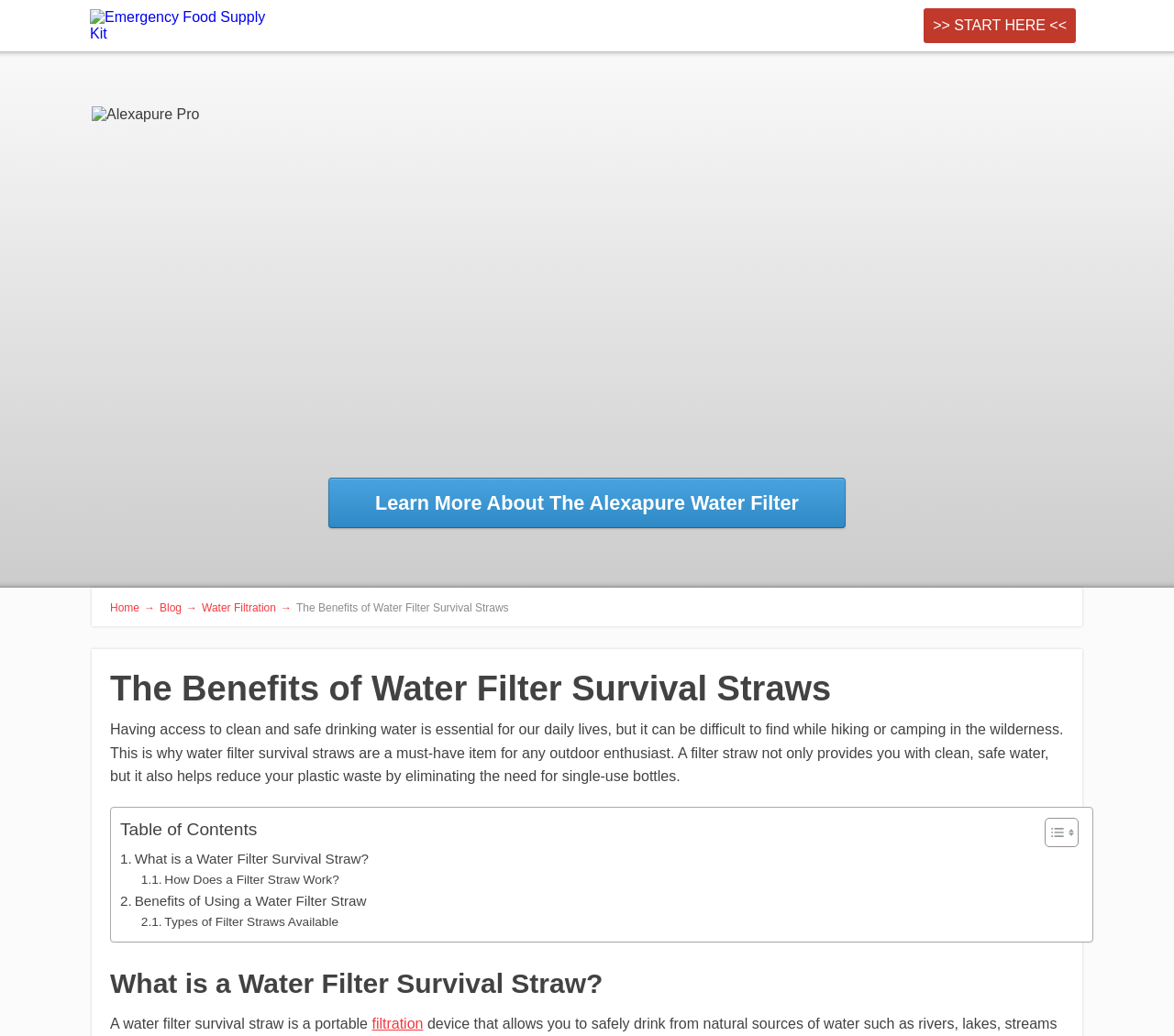Please find the bounding box coordinates of the element that needs to be clicked to perform the following instruction: "Go to the emergency food supply kit page". The bounding box coordinates should be four float numbers between 0 and 1, represented as [left, top, right, bottom].

[0.077, 0.025, 0.233, 0.04]